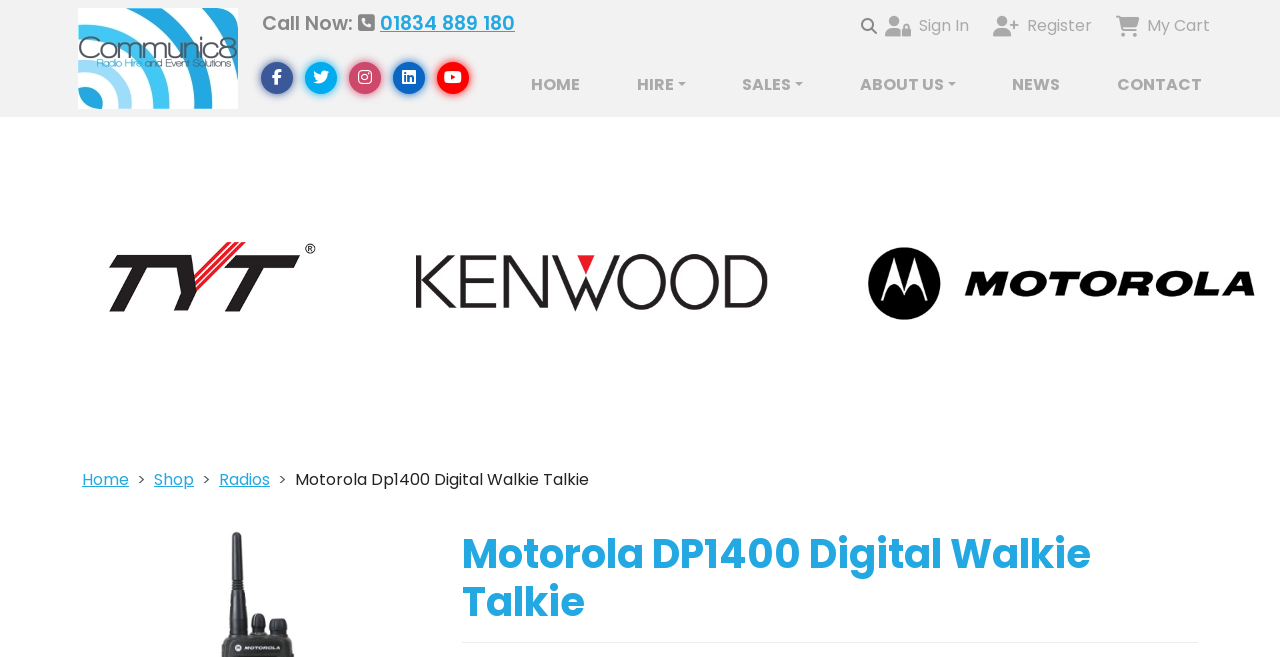Extract the primary heading text from the webpage.

Motorola DP1400 Digital Walkie Talkie